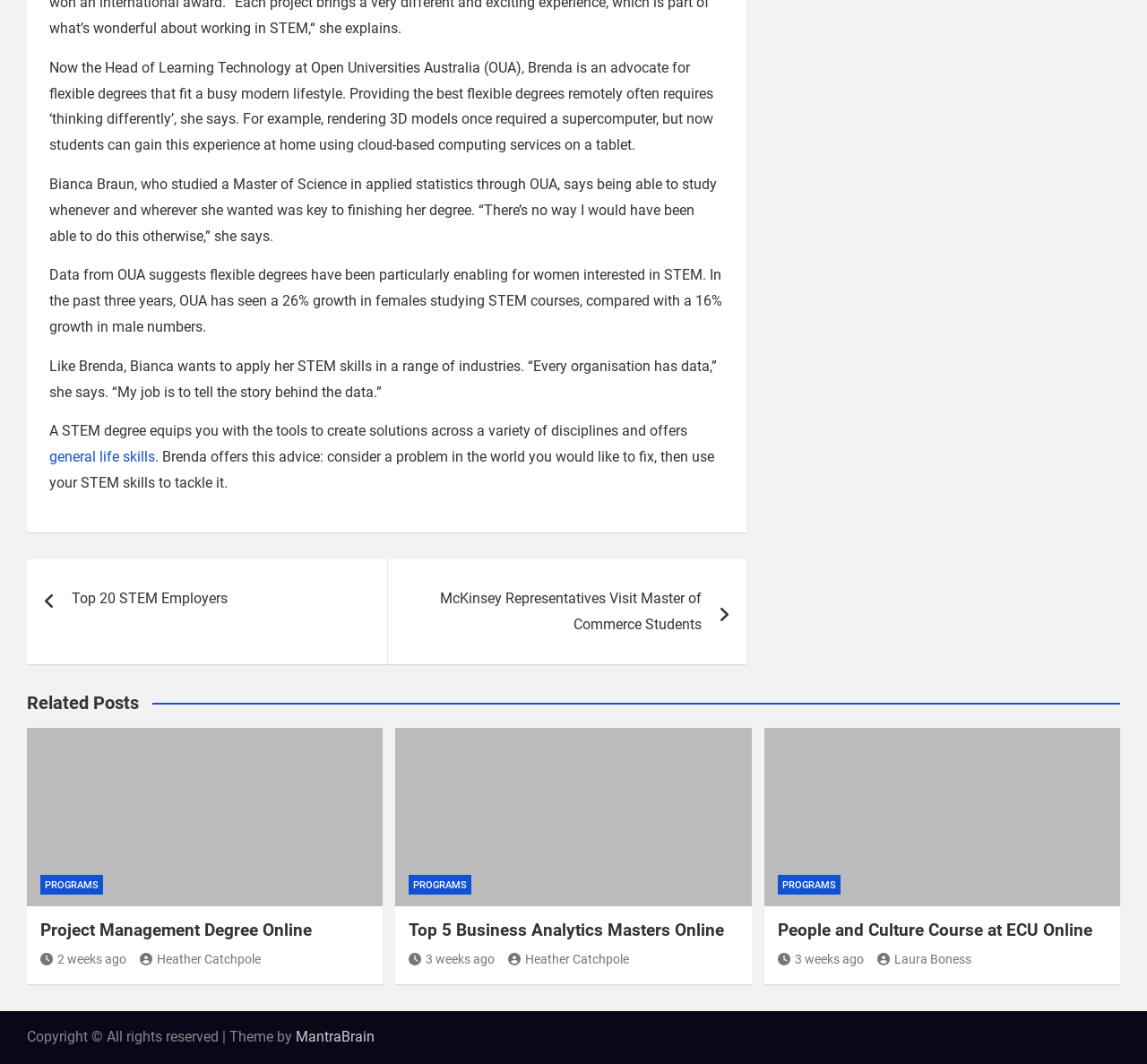What is the theme of the website provided by?
Provide an in-depth answer to the question, covering all aspects.

The StaticText element with ID 79 provides the information that the theme of the website is provided by MantraBrain.